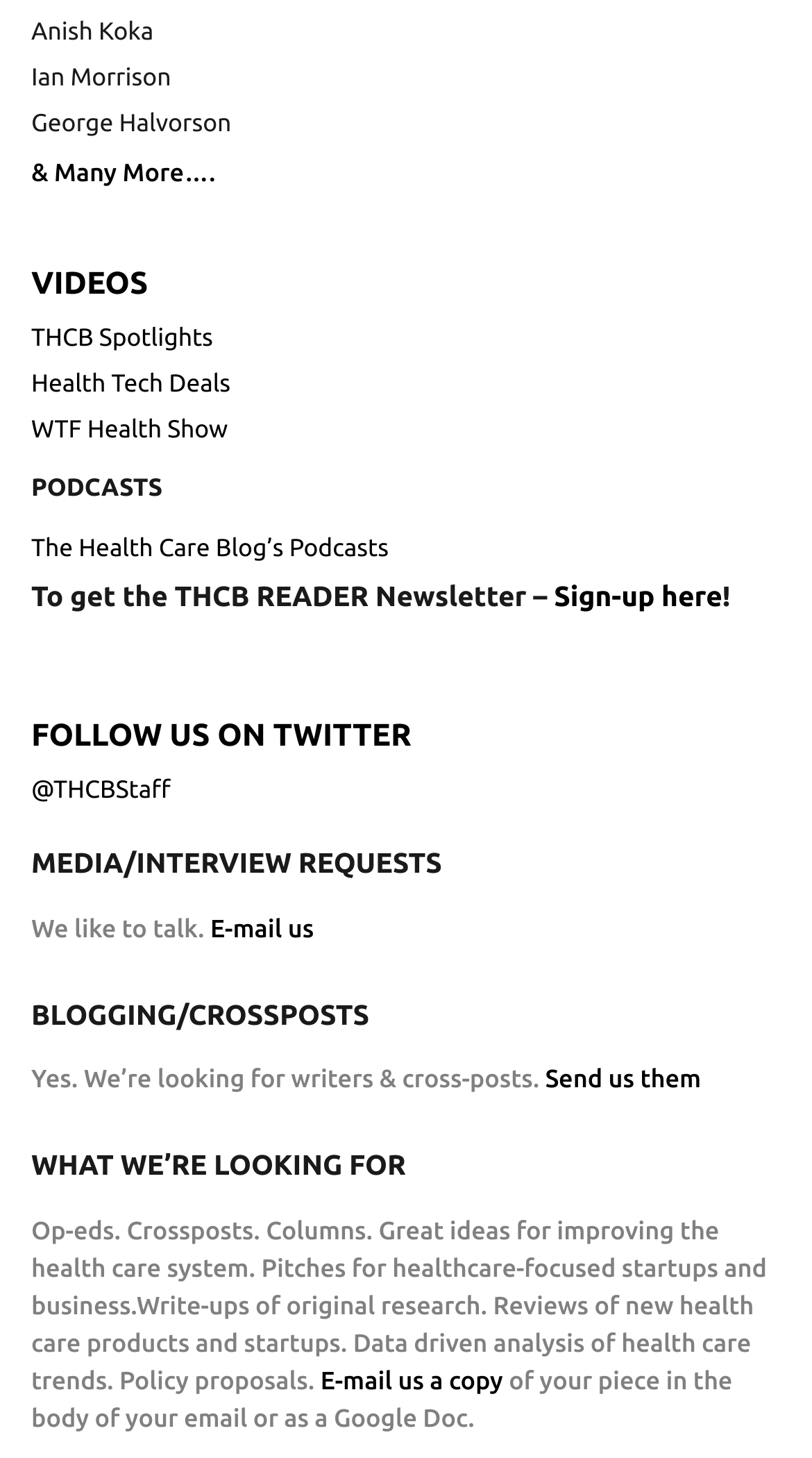Please determine the bounding box coordinates of the section I need to click to accomplish this instruction: "Send us your blog post or crosspost".

[0.672, 0.732, 0.863, 0.75]